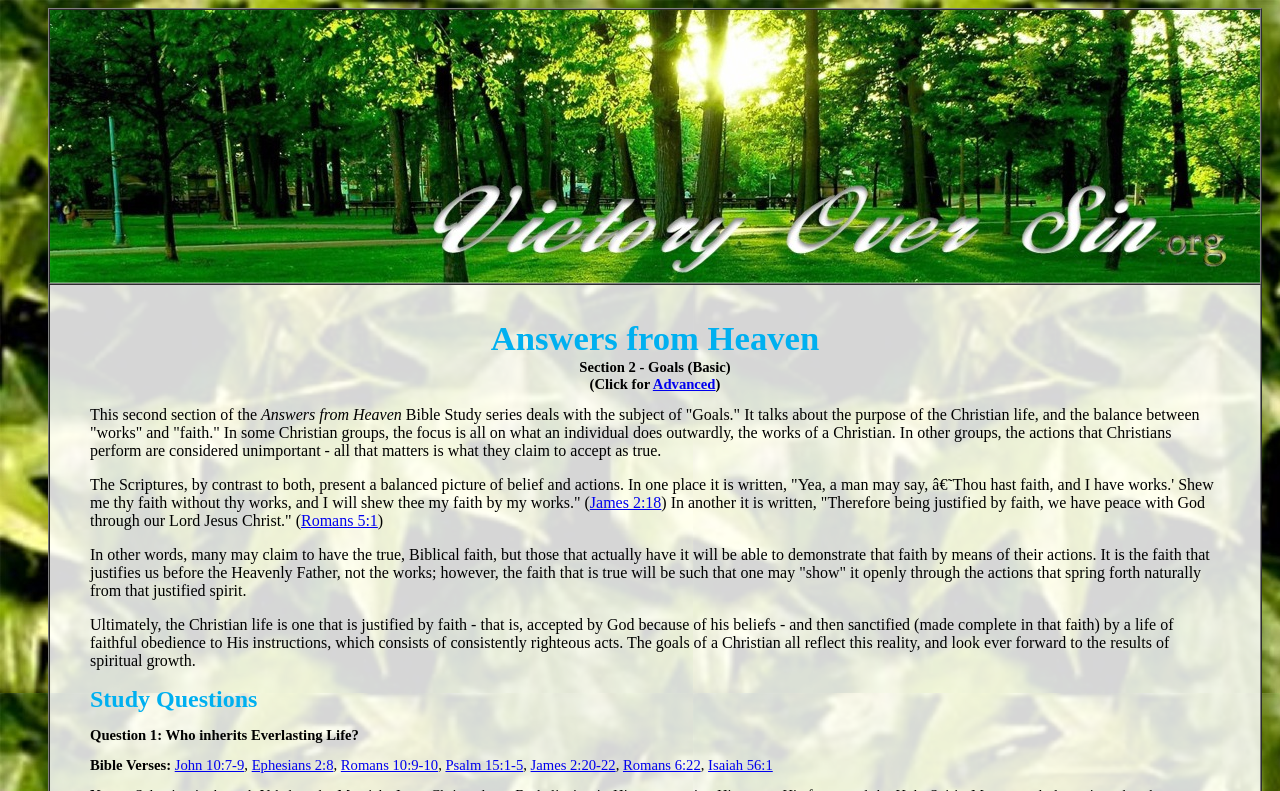Determine the bounding box coordinates of the clickable element to complete this instruction: "Click on the 'Romans 5:1' Bible verse". Provide the coordinates in the format of four float numbers between 0 and 1, [left, top, right, bottom].

[0.235, 0.647, 0.295, 0.669]